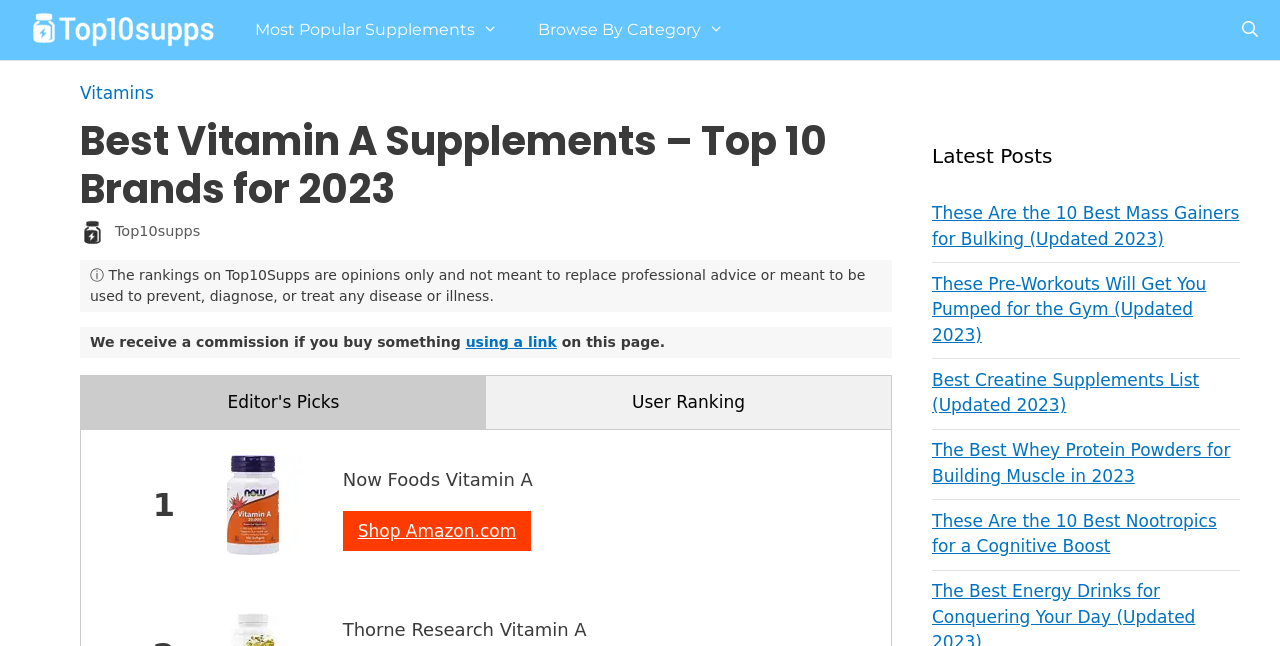Locate the bounding box coordinates of the UI element described by: "title="Top10Supps"". The bounding box coordinates should consist of four float numbers between 0 and 1, i.e., [left, top, right, bottom].

[0.02, 0.0, 0.176, 0.093]